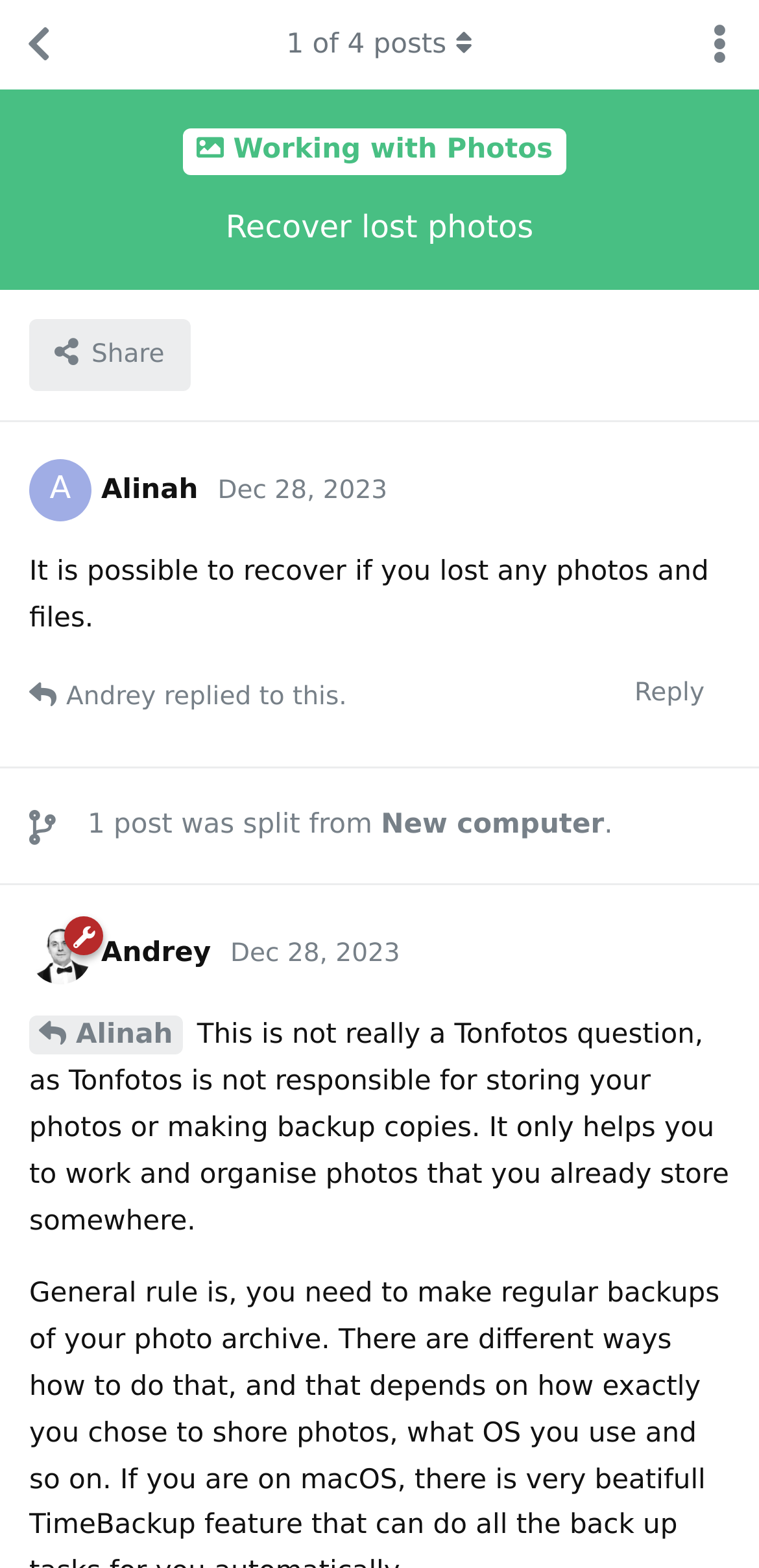Who is the author of the first post?
From the image, respond using a single word or phrase.

A Alinah